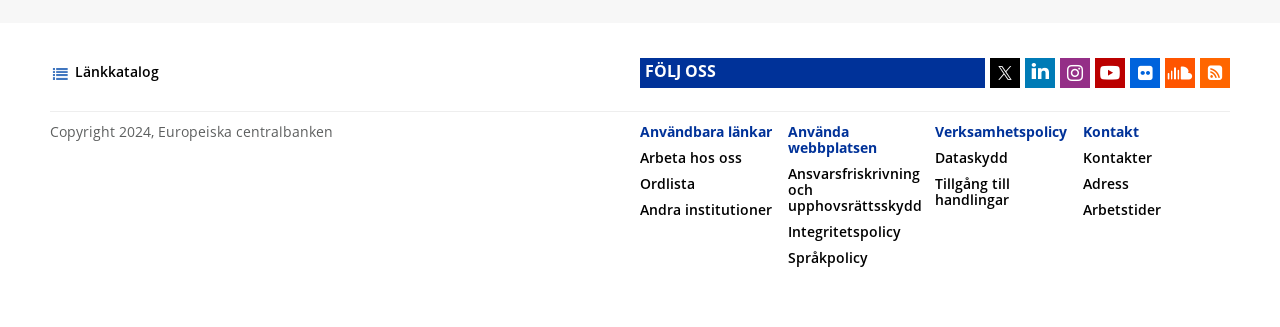How many social media links are present?
Based on the image, provide your answer in one word or phrase.

6